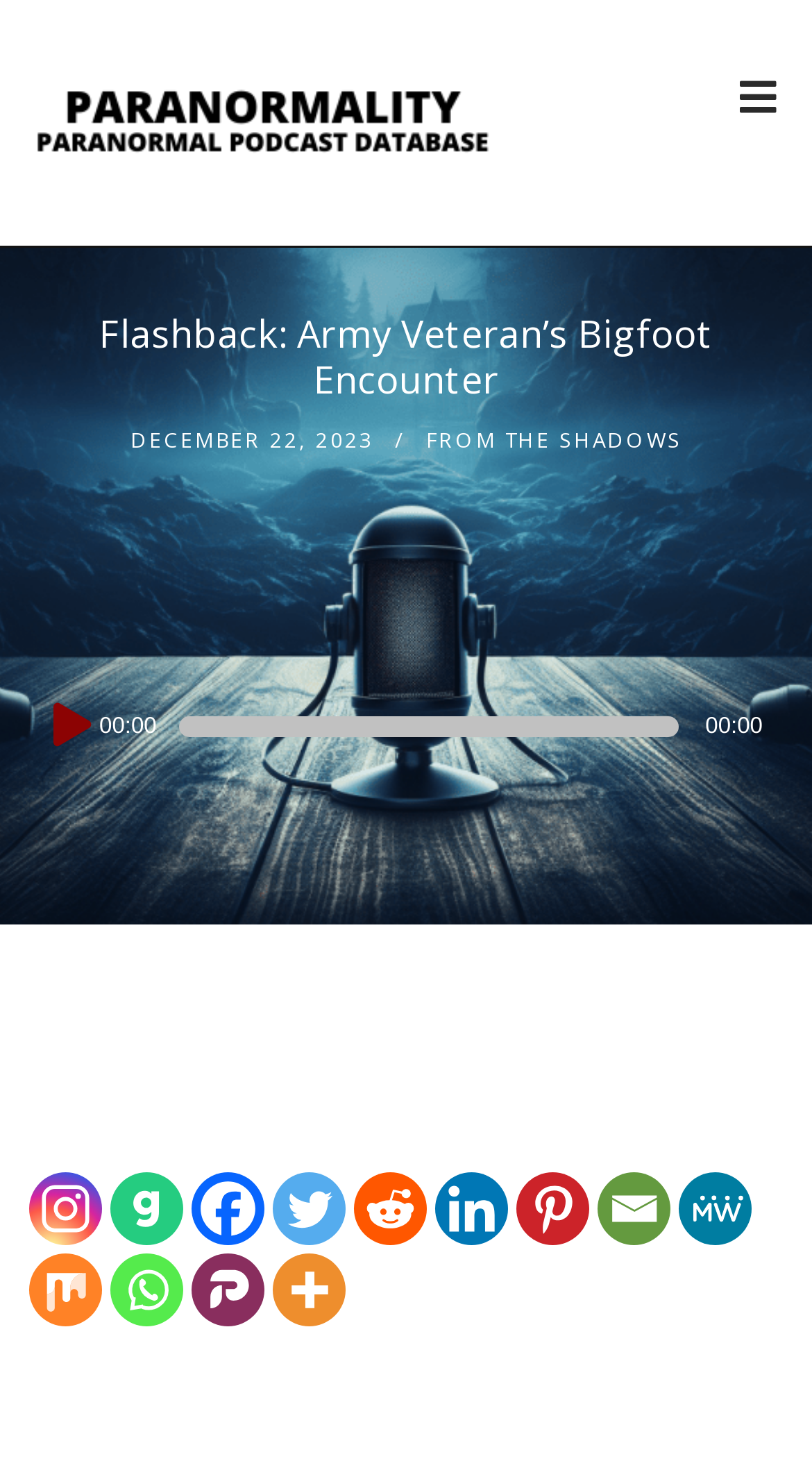Please find the bounding box for the following UI element description. Provide the coordinates in (top-left x, top-left y, bottom-right x, bottom-right y) format, with values between 0 and 1: title="More"

[0.335, 0.852, 0.425, 0.902]